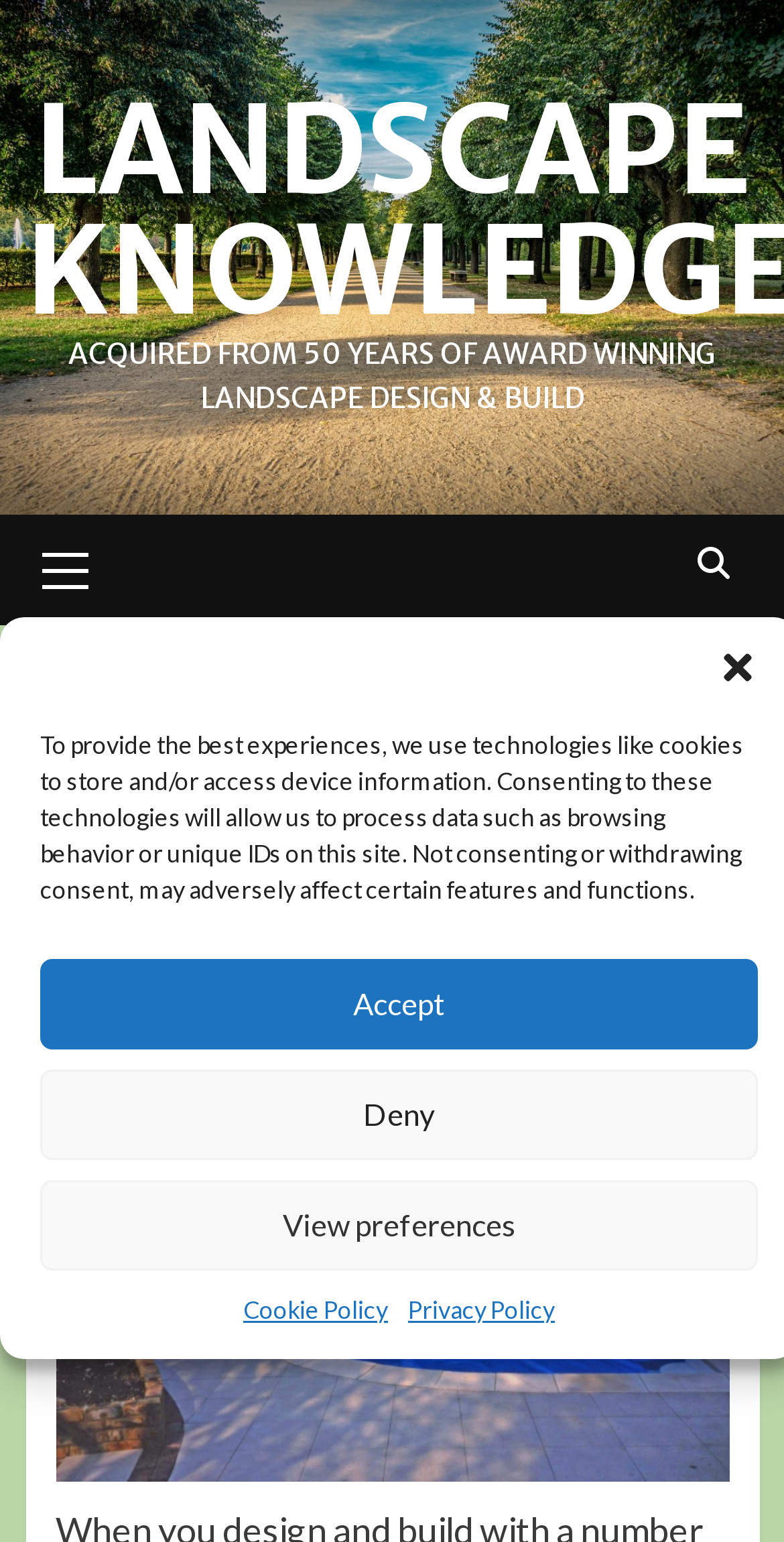Given the element description, predict the bounding box coordinates in the format (top-left x, top-left y, bottom-right x, bottom-right y). Make sure all values are between 0 and 1. Here is the element description: Gardens

[0.353, 0.47, 0.514, 0.493]